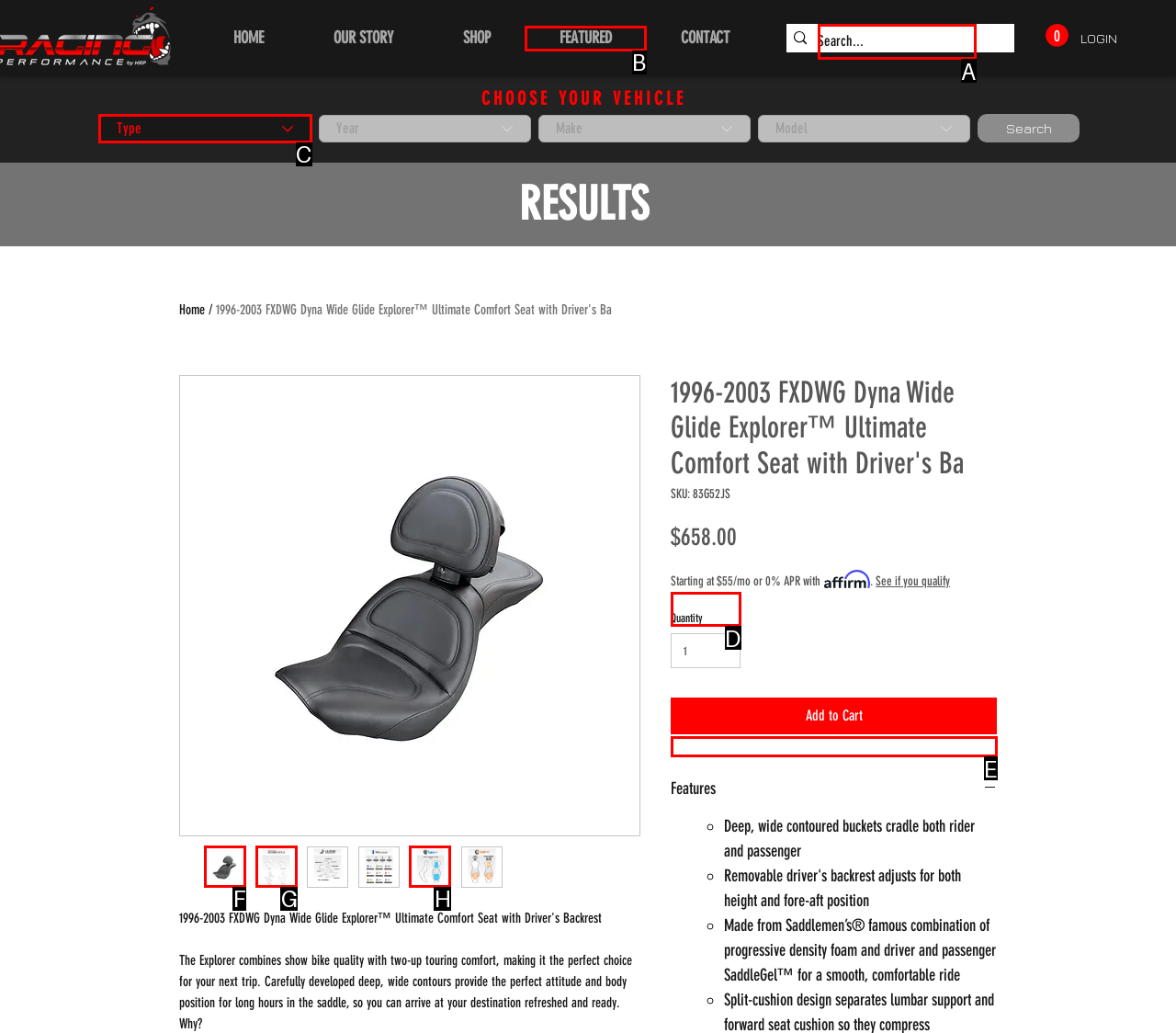Decide which letter you need to select to fulfill the task: Choose your vehicle
Answer with the letter that matches the correct option directly.

C